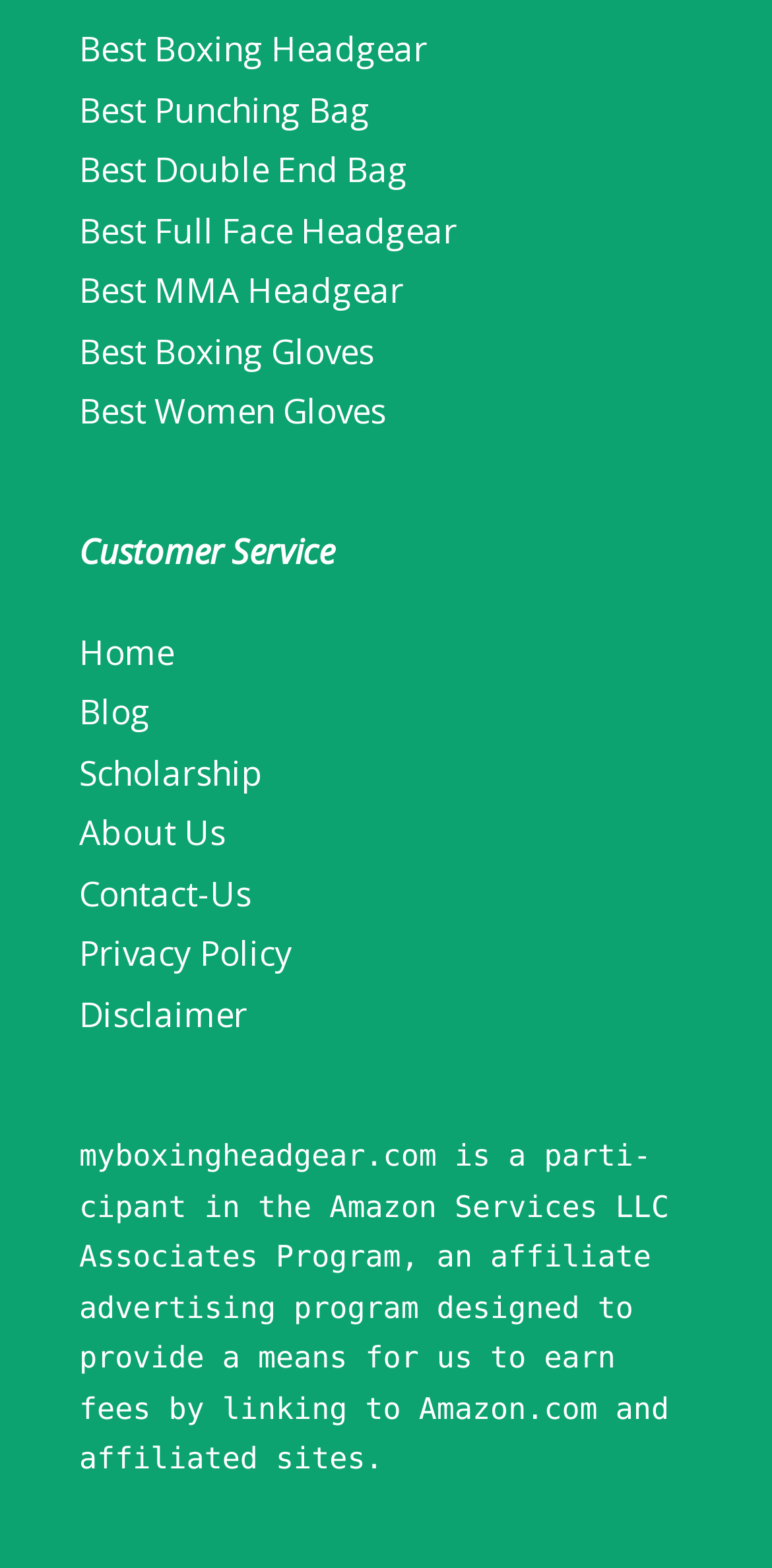What is the main topic of this website? From the image, respond with a single word or brief phrase.

Boxing